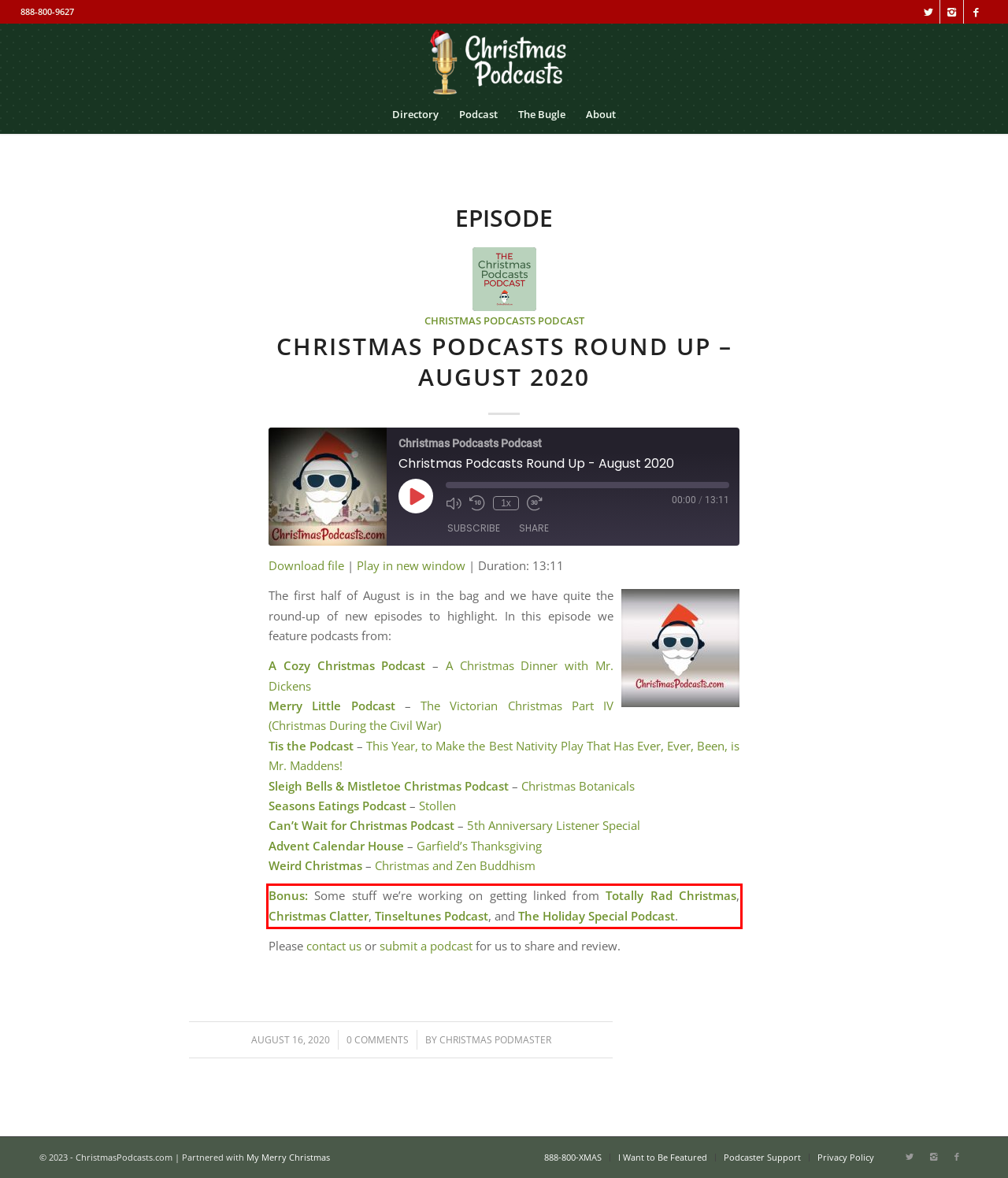Please identify the text within the red rectangular bounding box in the provided webpage screenshot.

Bonus: Some stuff we’re working on getting linked from Totally Rad Christmas, Christmas Clatter, Tinseltunes Podcast, and The Holiday Special Podcast.